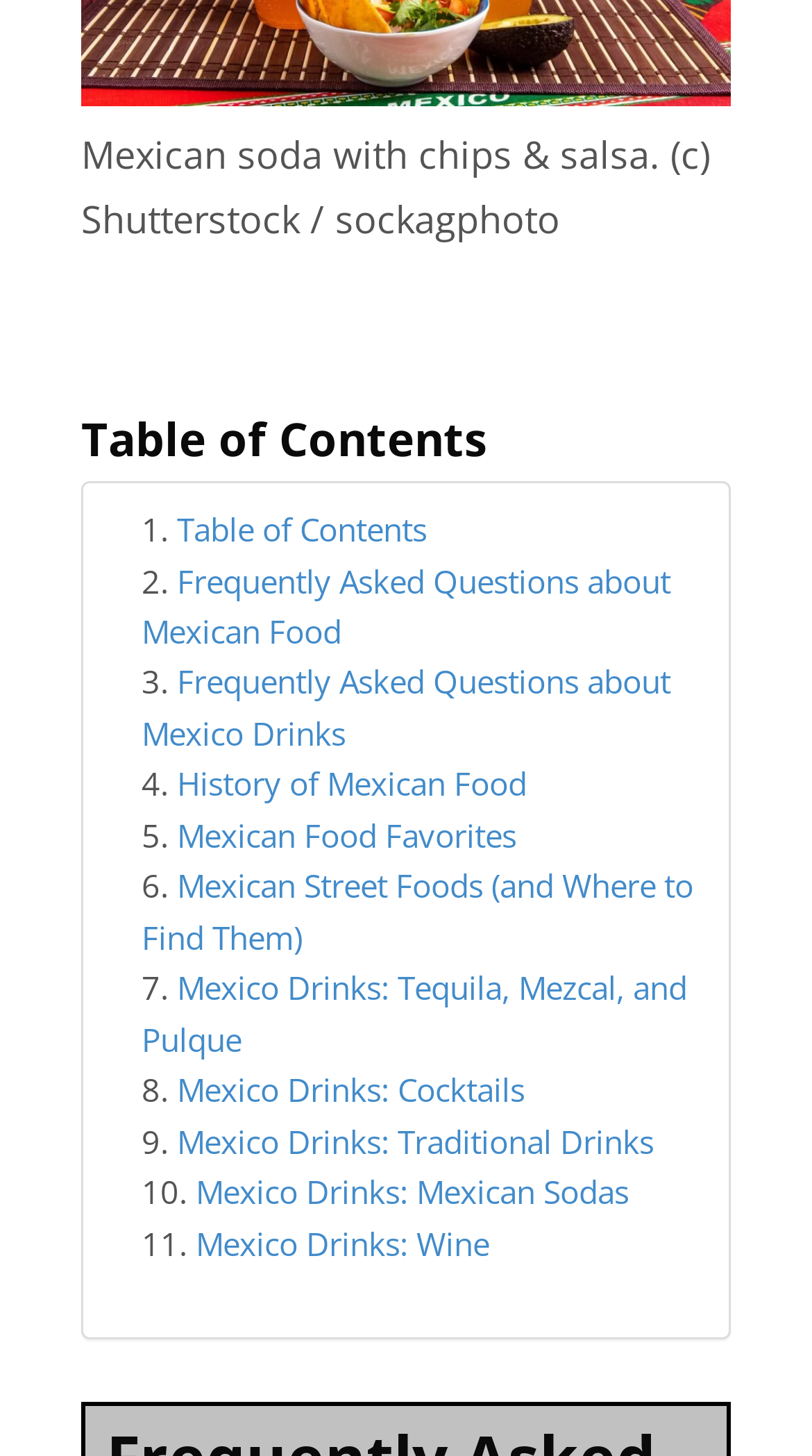Please locate the bounding box coordinates for the element that should be clicked to achieve the following instruction: "Click on 'Table of Contents'". Ensure the coordinates are given as four float numbers between 0 and 1, i.e., [left, top, right, bottom].

[0.218, 0.349, 0.526, 0.378]